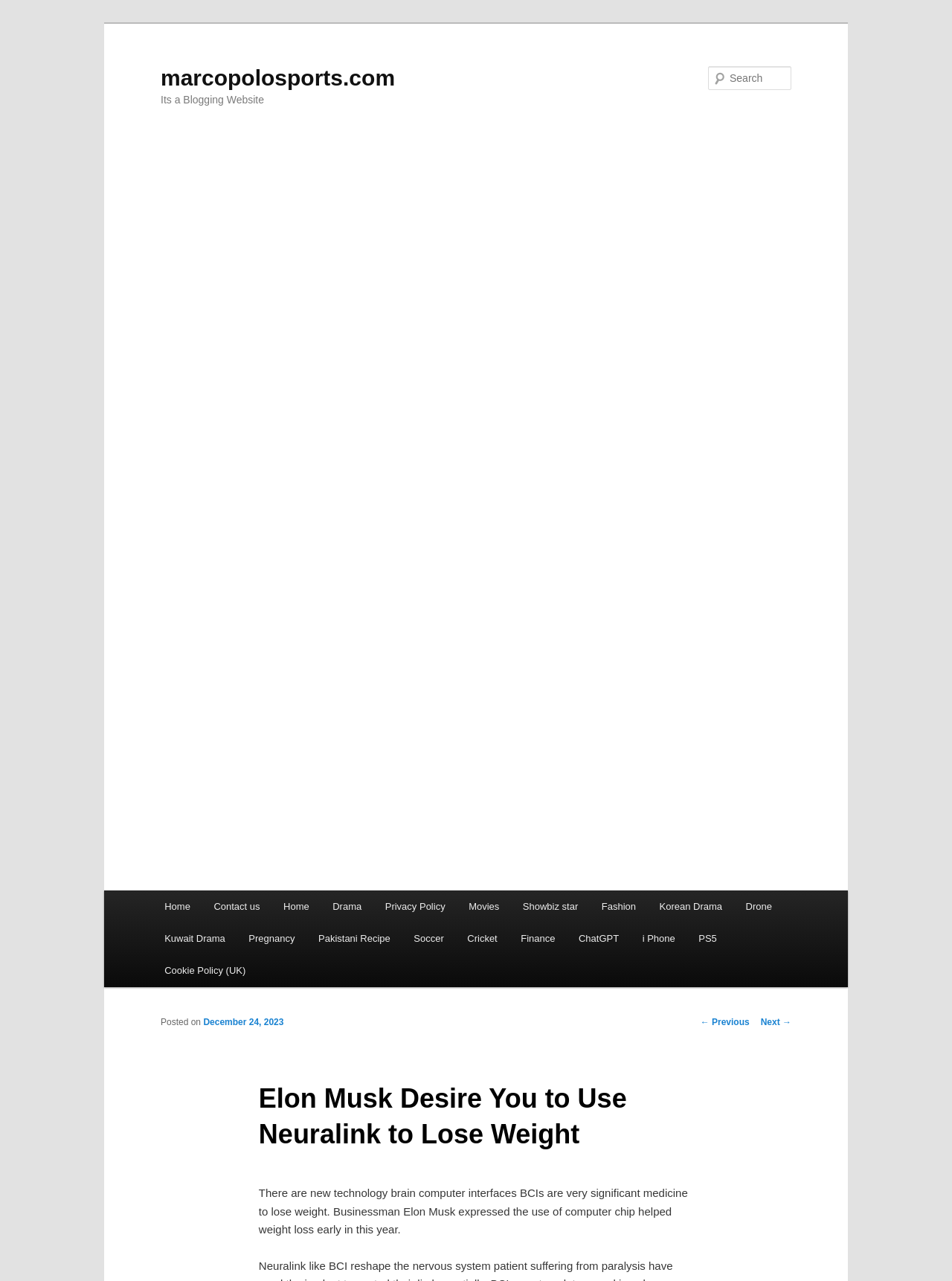Can you specify the bounding box coordinates for the region that should be clicked to fulfill this instruction: "Go to Home page".

[0.16, 0.695, 0.212, 0.72]